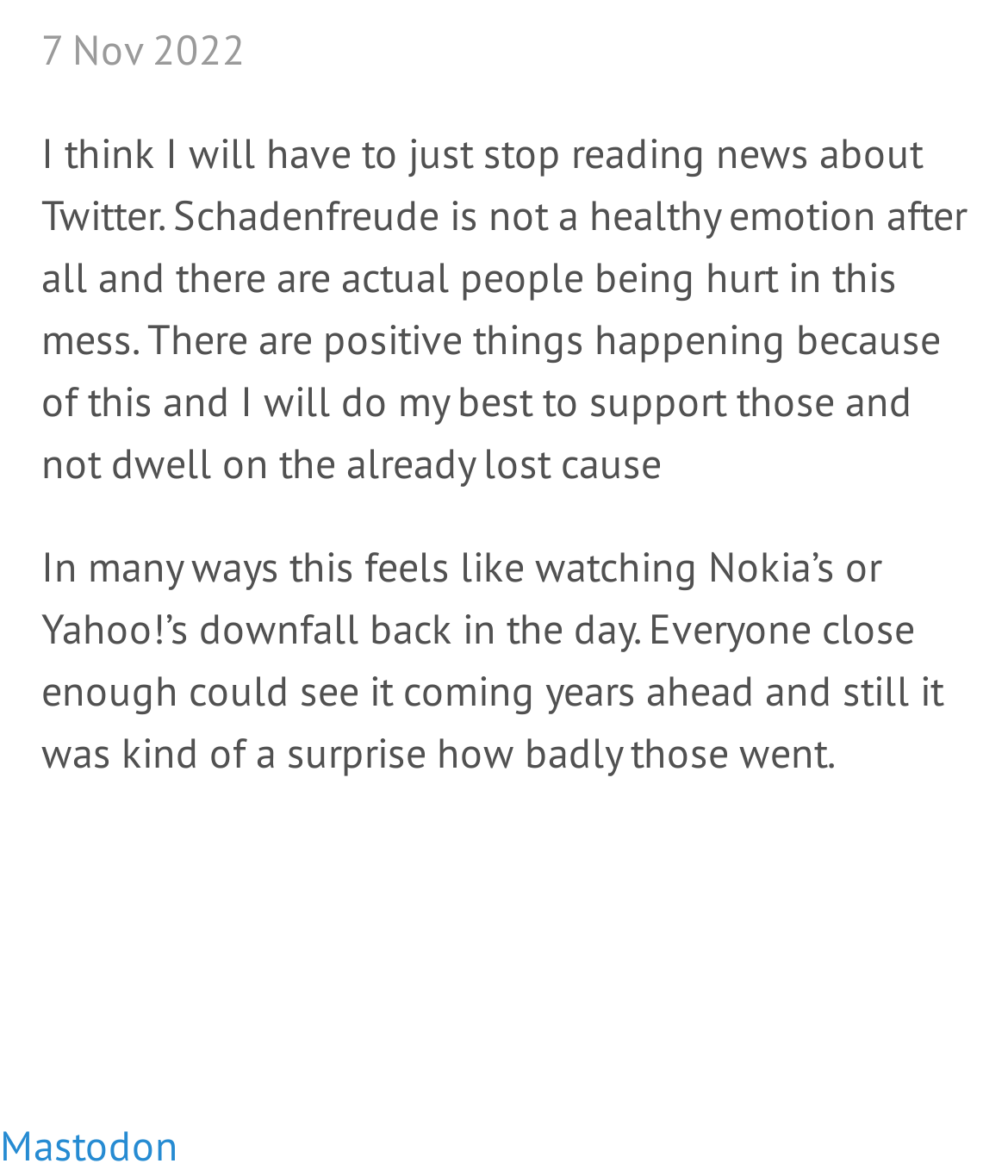Using the element description: "Mastodon", determine the bounding box coordinates for the specified UI element. The coordinates should be four float numbers between 0 and 1, [left, top, right, bottom].

[0.0, 0.952, 0.177, 0.996]